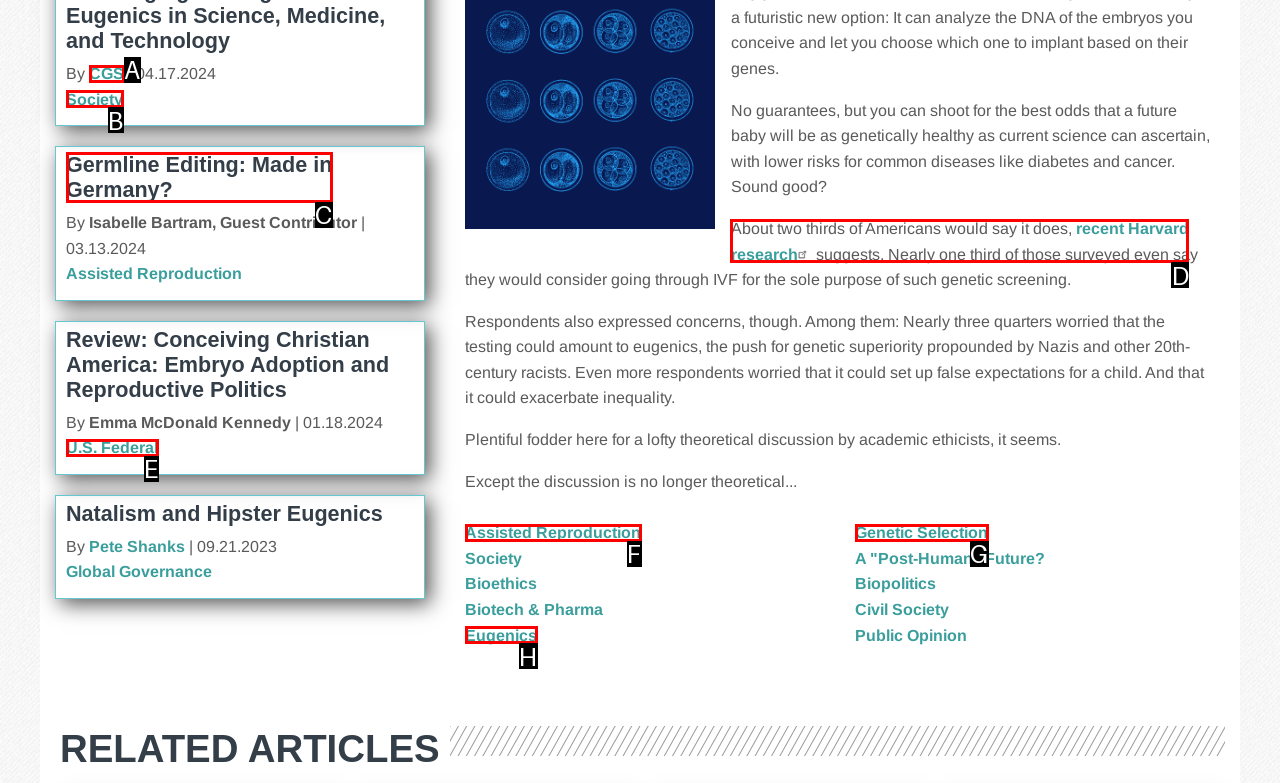Select the option that matches the description: Society. Answer with the letter of the correct option directly.

B